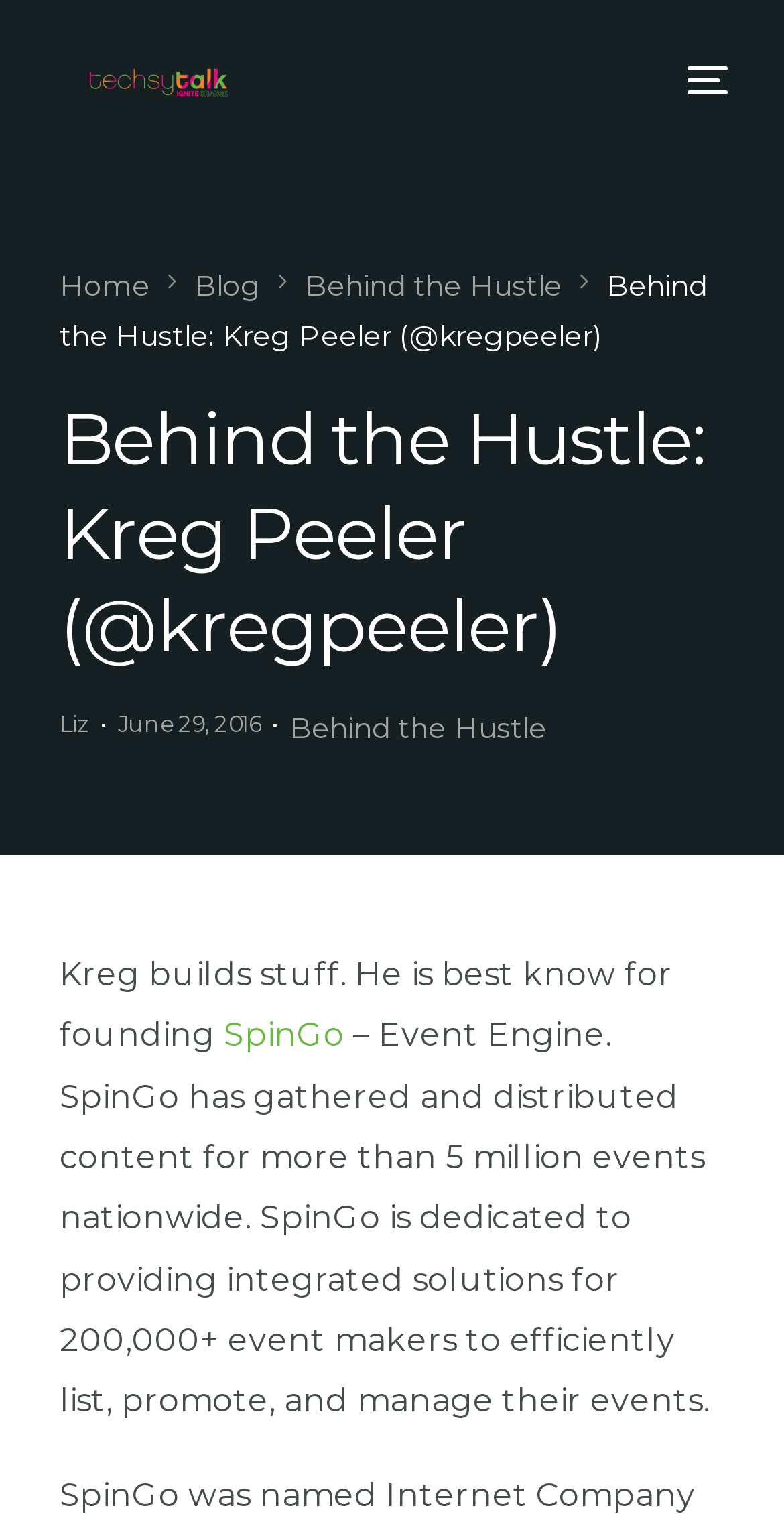Locate the bounding box coordinates of the area you need to click to fulfill this instruction: 'open mobile menu'. The coordinates must be in the form of four float numbers ranging from 0 to 1: [left, top, right, bottom].

[0.876, 0.04, 0.927, 0.066]